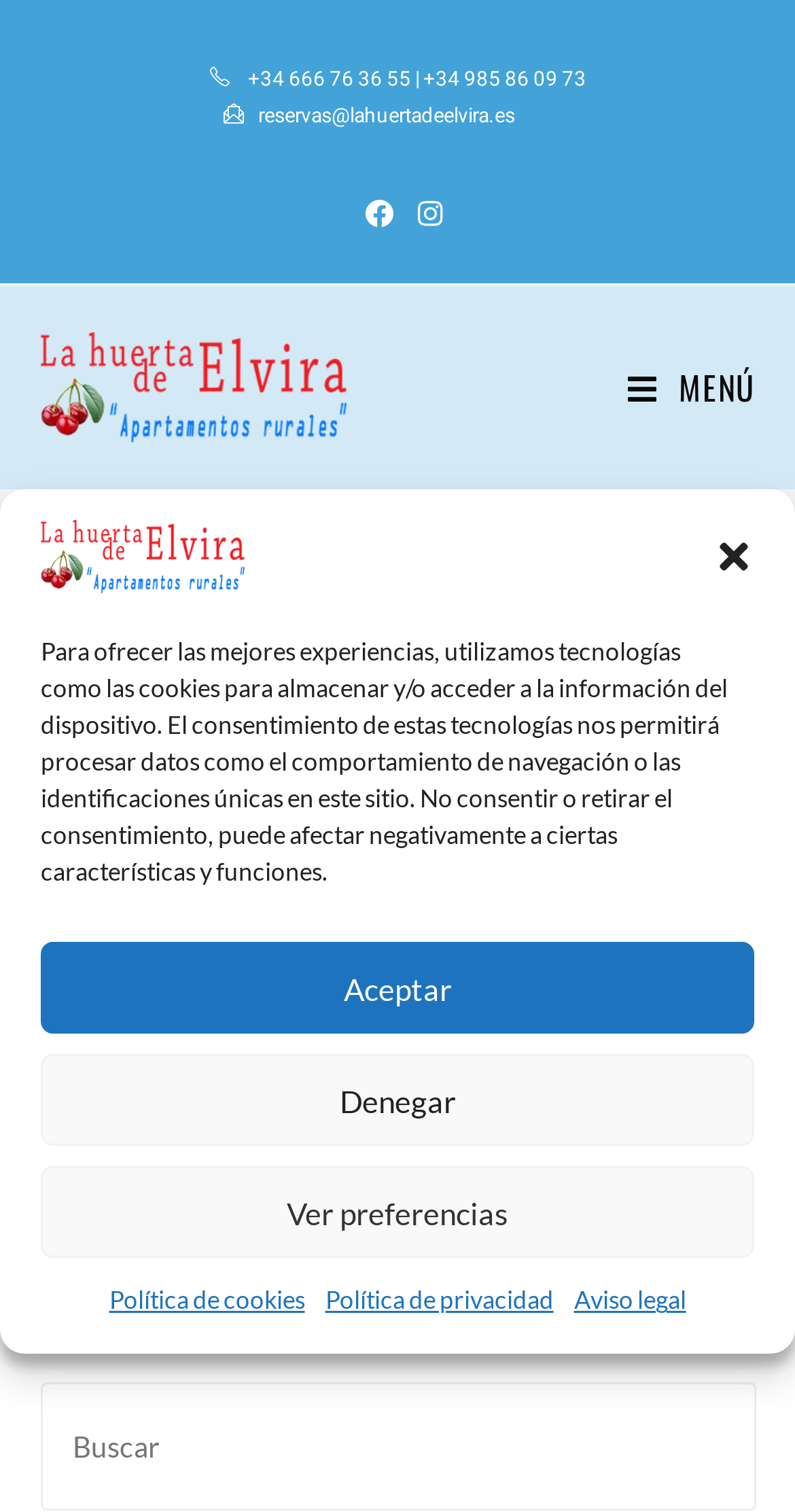What is the email address of the website?
Based on the image, give a concise answer in the form of a single word or short phrase.

reservas@lahuertadeelvira.es